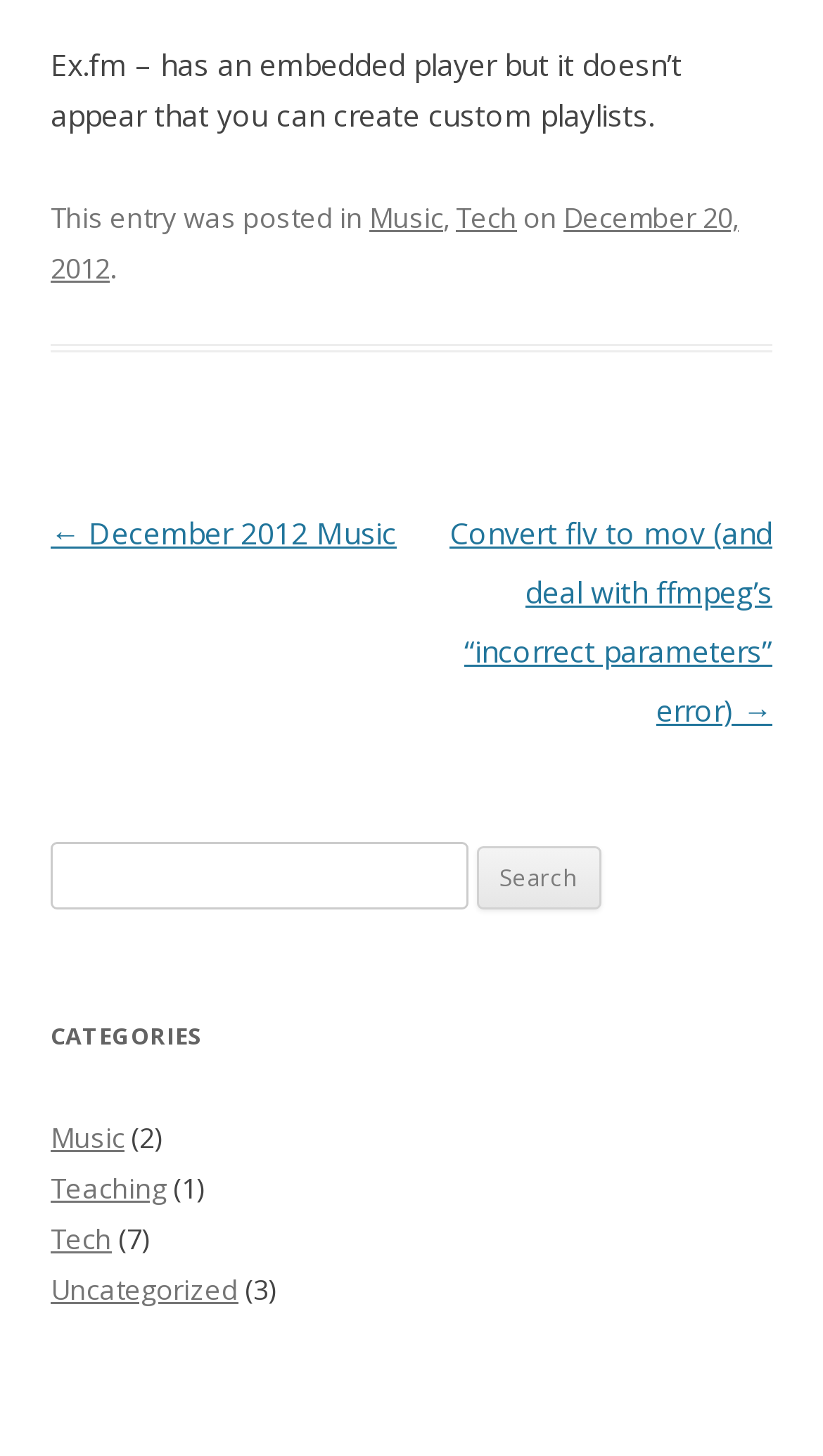What is the purpose of the textbox?
Look at the image and answer the question using a single word or phrase.

Search